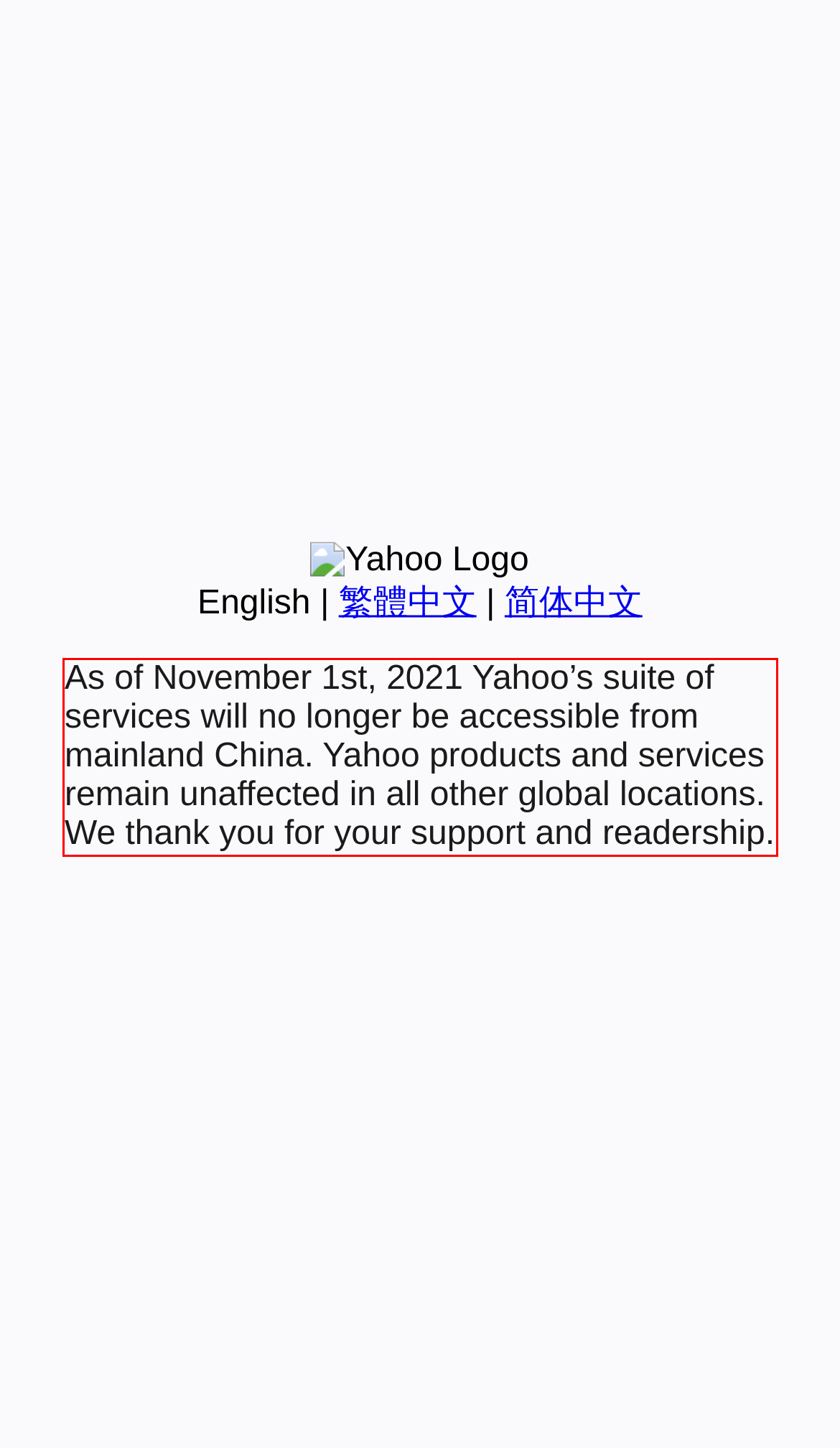Given a screenshot of a webpage containing a red bounding box, perform OCR on the text within this red bounding box and provide the text content.

As of November 1st, 2021 Yahoo’s suite of services will no longer be accessible from mainland China. Yahoo products and services remain unaffected in all other global locations. We thank you for your support and readership.